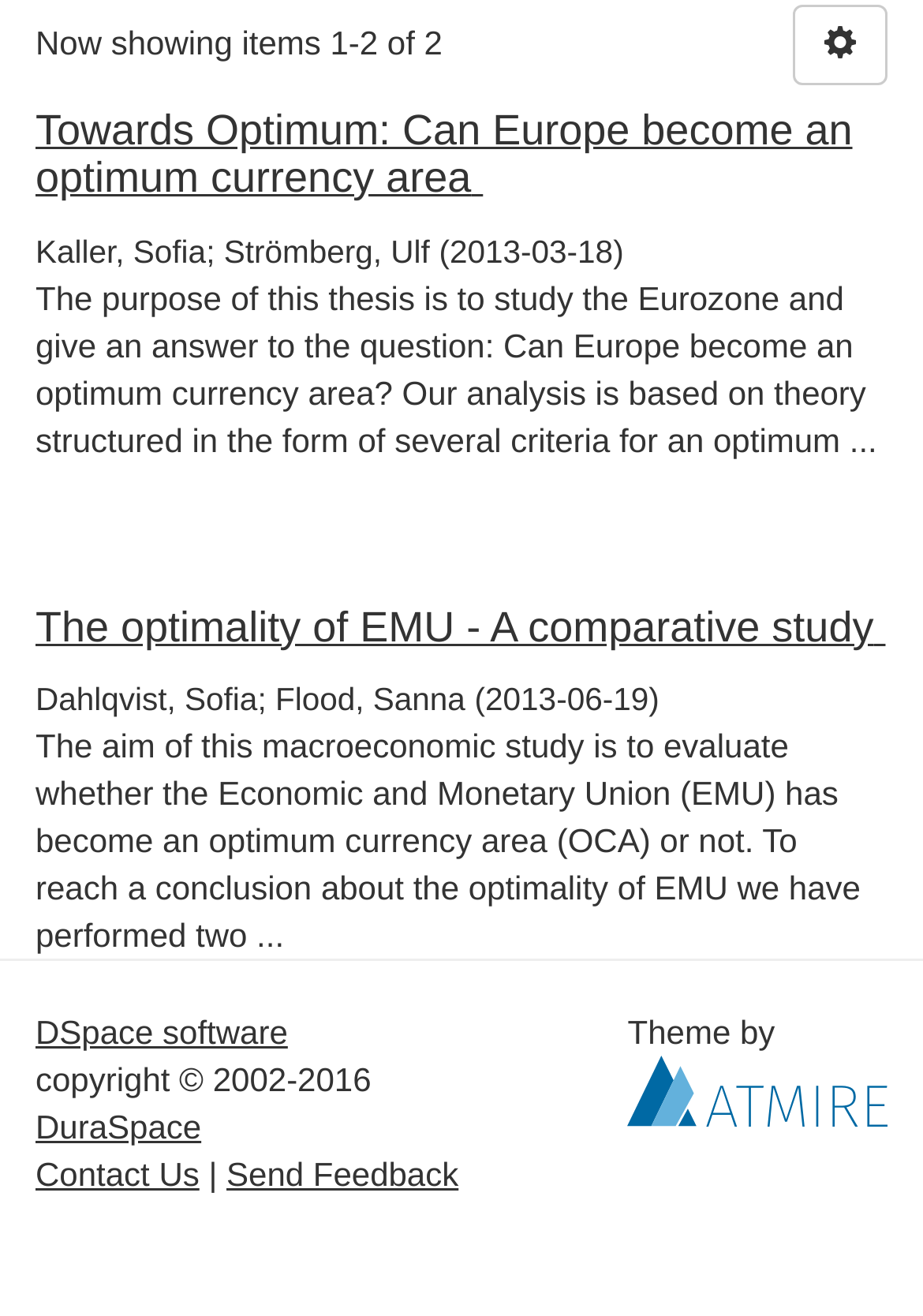Provide the bounding box coordinates of the HTML element described by the text: "Contact Us".

[0.038, 0.878, 0.216, 0.907]